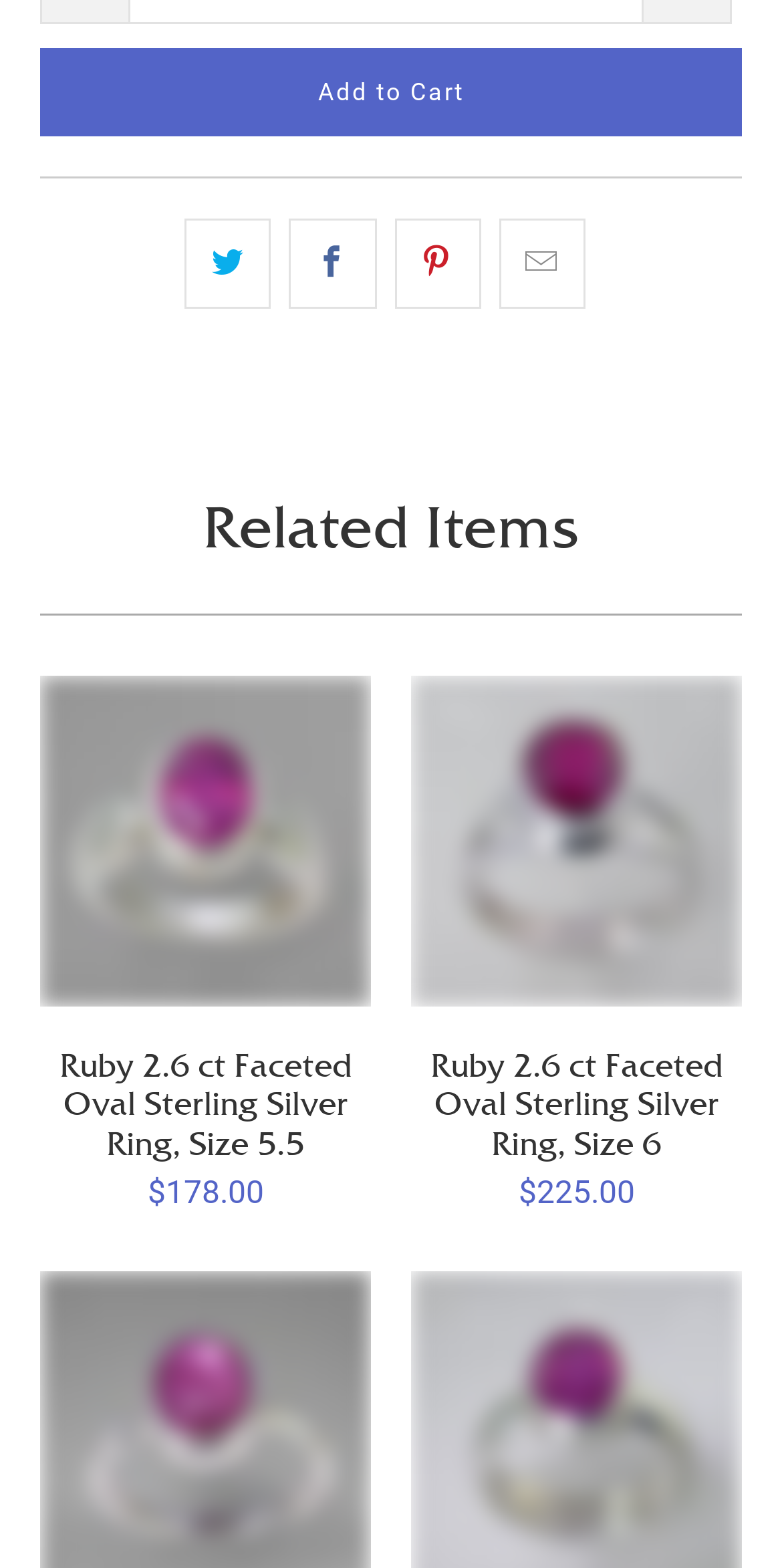Respond with a single word or short phrase to the following question: 
How many related items are shown?

2